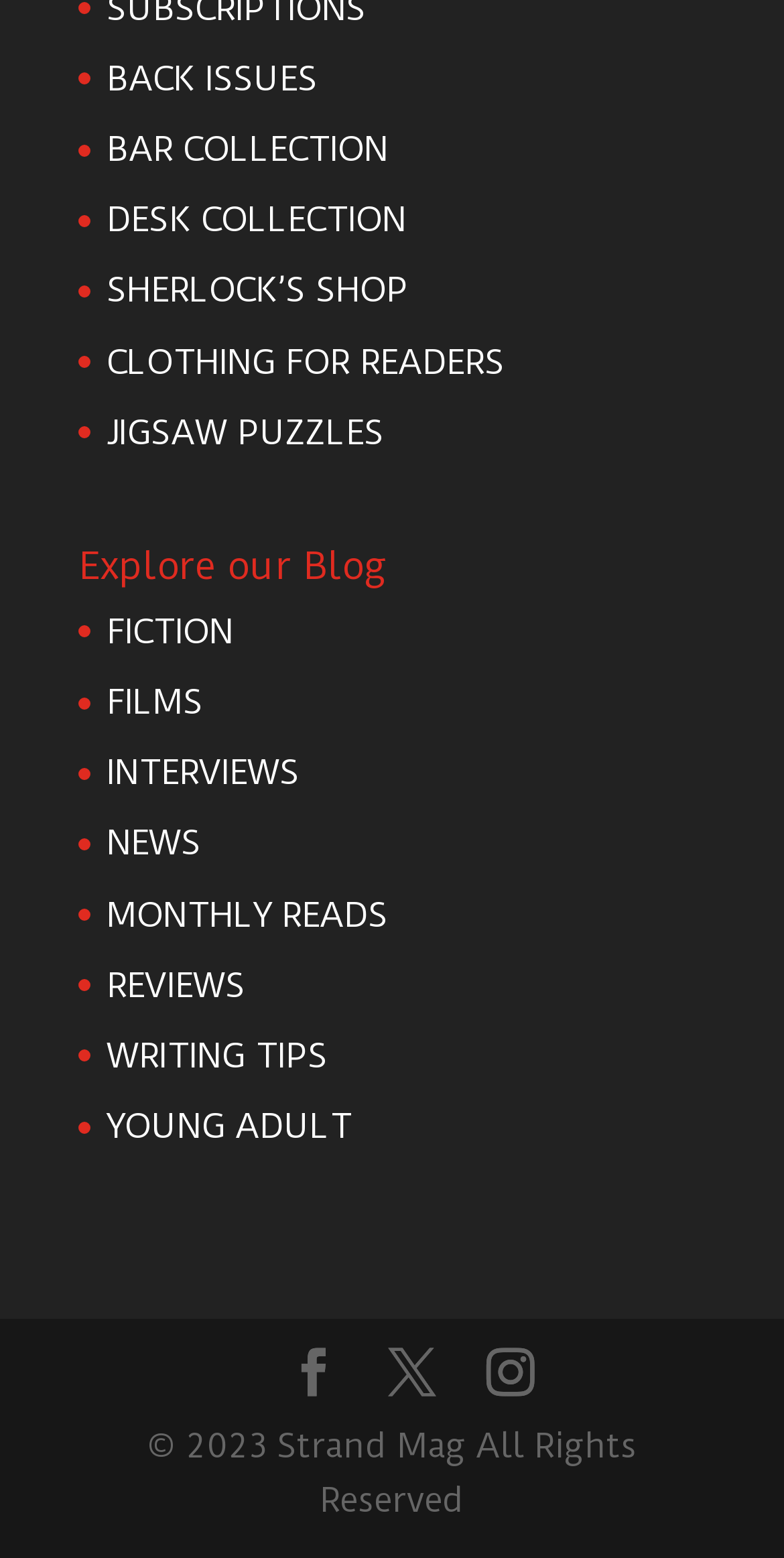Provide a single word or phrase to answer the given question: 
How many links are there in the 'Explore our Blog' section?

9